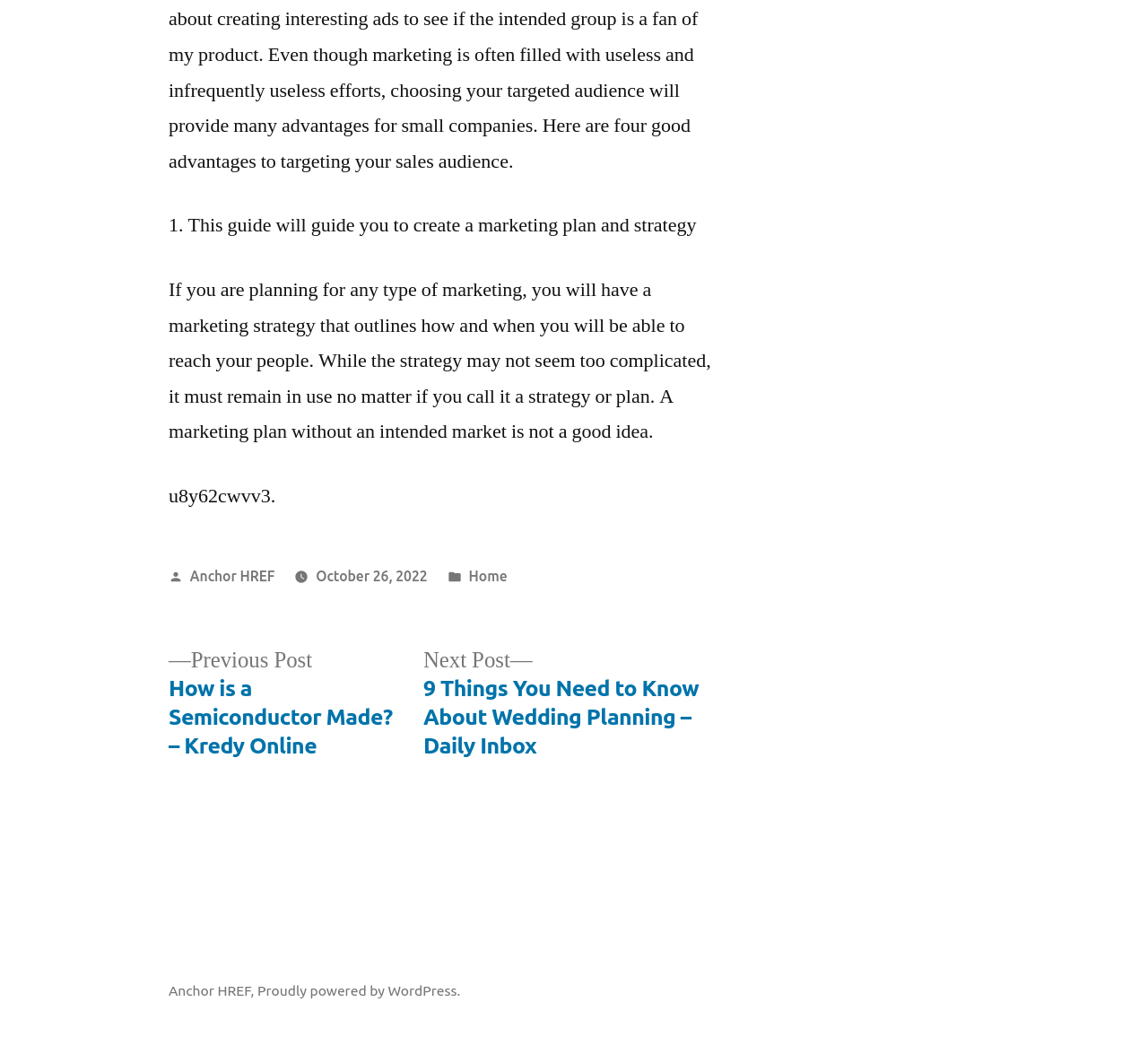Respond concisely with one word or phrase to the following query:
What is the main topic of this webpage?

Marketing plan and strategy